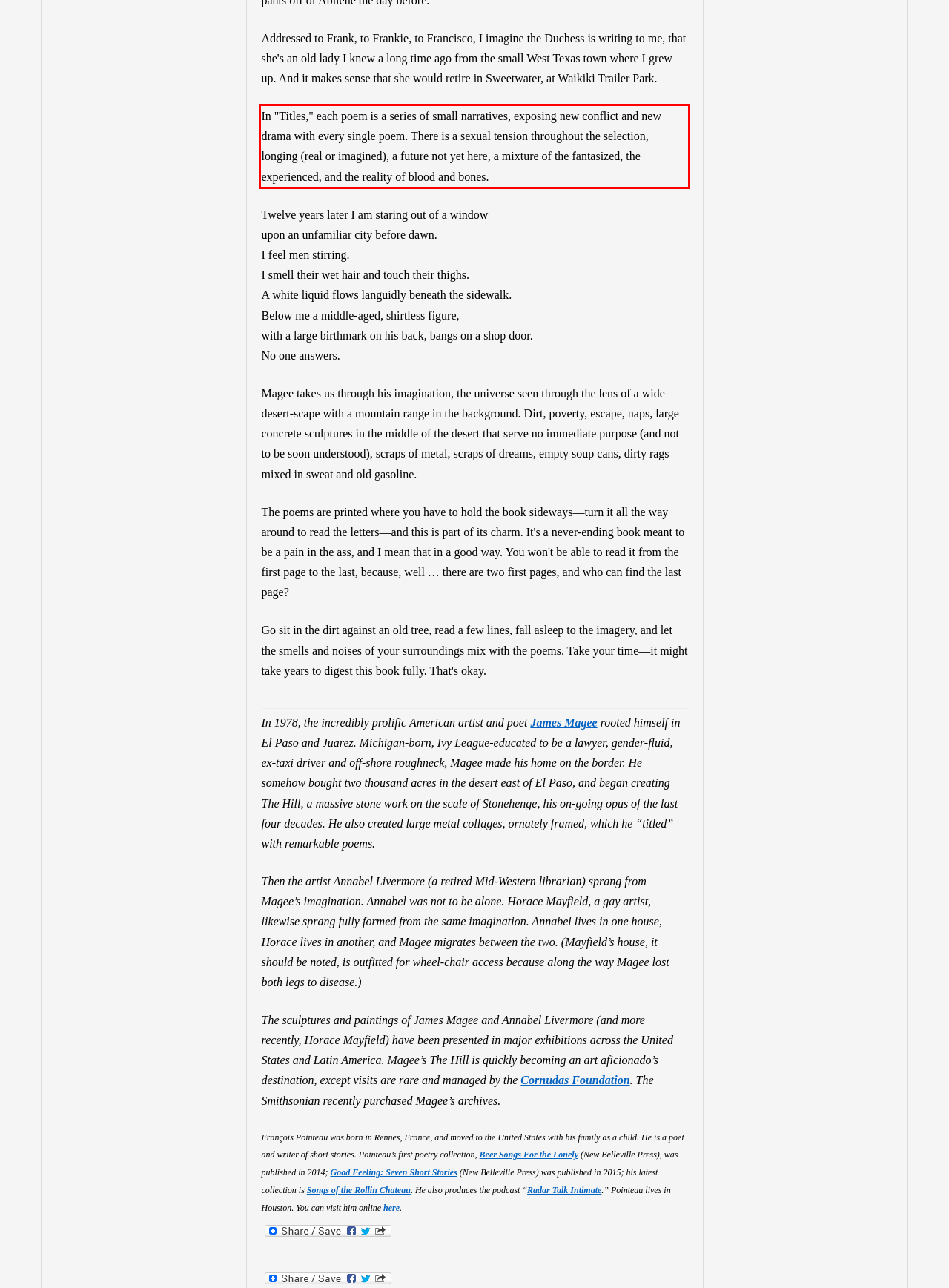You are presented with a screenshot containing a red rectangle. Extract the text found inside this red bounding box.

In "Titles," each poem is a series of small narratives, exposing new conflict and new drama with every single poem. There is a sexual tension throughout the selection, longing (real or imagined), a future not yet here, a mixture of the fantasized, the experienced, and the reality of blood and bones.